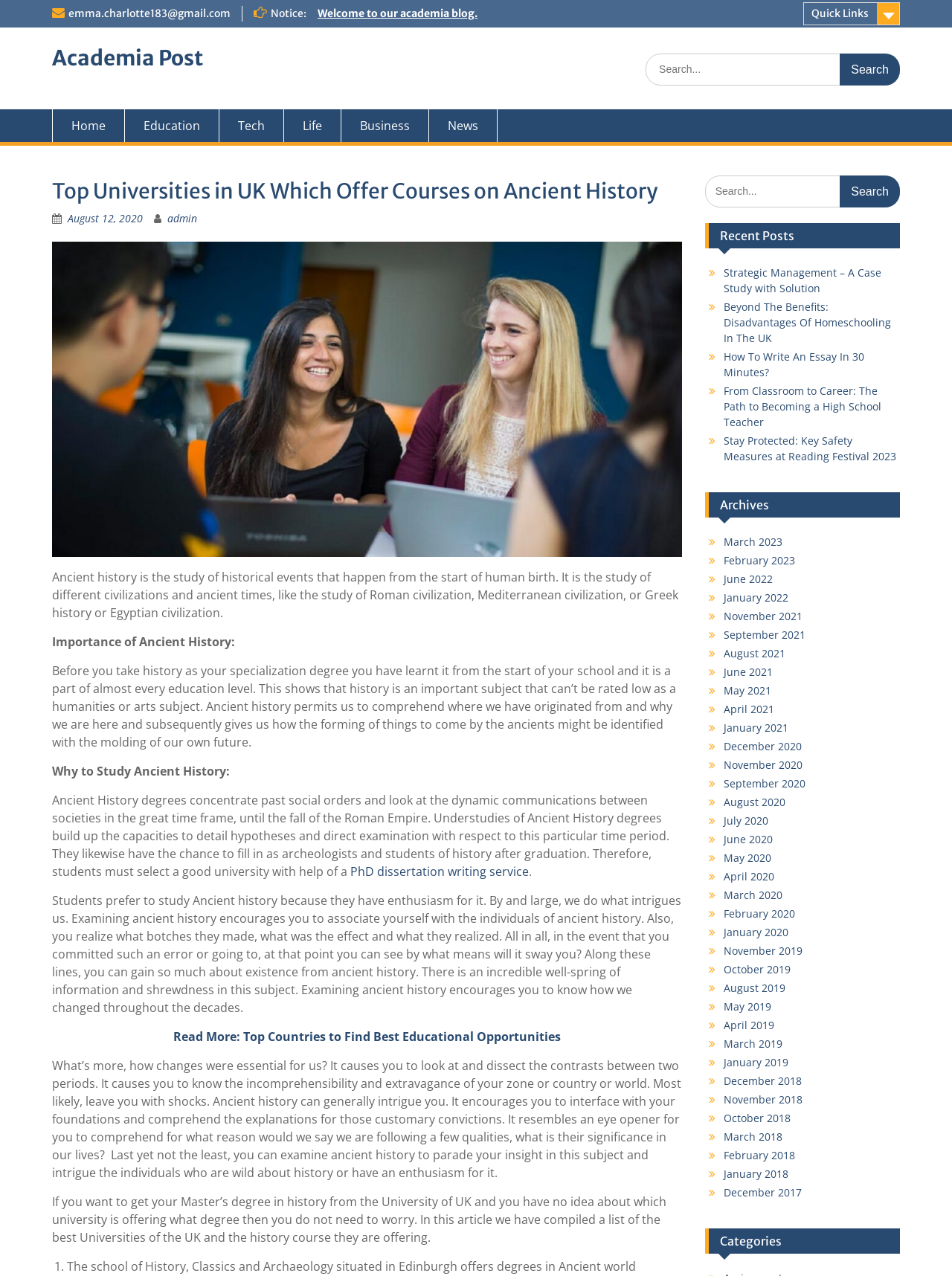Can you find the bounding box coordinates for the element that needs to be clicked to execute this instruction: "Search for something"? The coordinates should be given as four float numbers between 0 and 1, i.e., [left, top, right, bottom].

[0.678, 0.042, 0.945, 0.067]